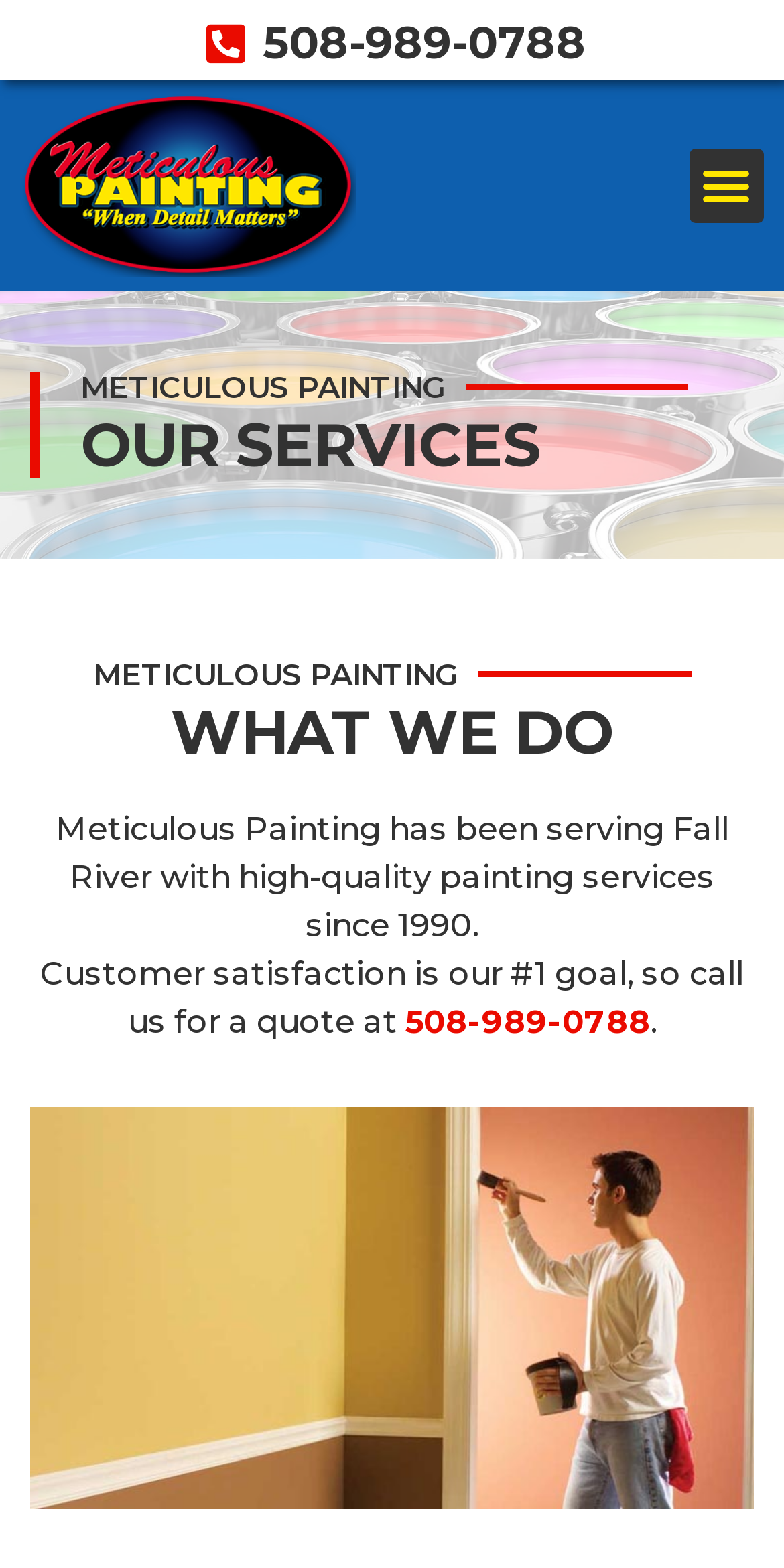What is the company's name?
From the image, provide a succinct answer in one word or a short phrase.

Meticulous Painting